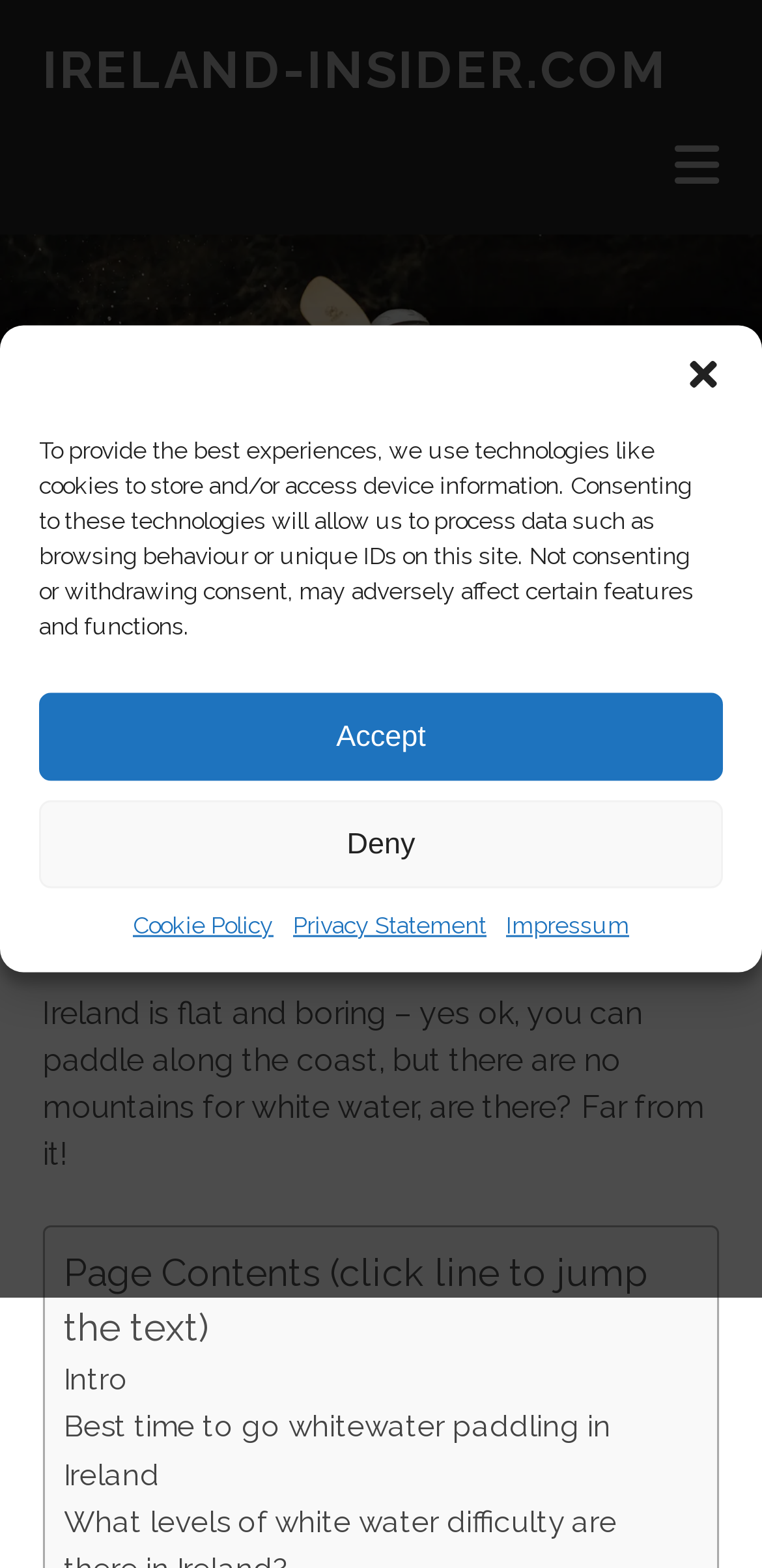Extract the top-level heading from the webpage and provide its text.

GO WHITEWATER KAYAKING IN IRELAND? REALLY?